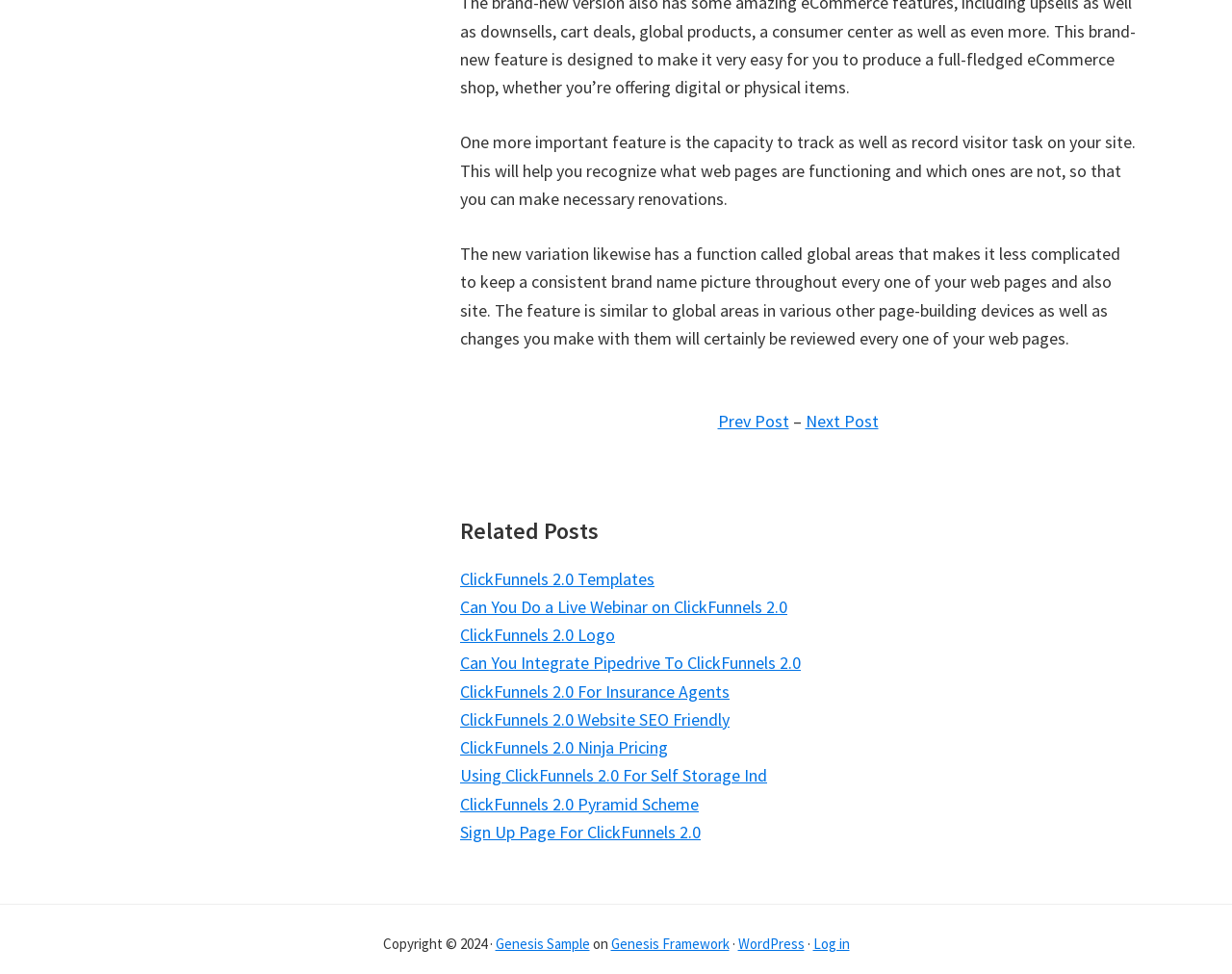Refer to the element description WordPress and identify the corresponding bounding box in the screenshot. Format the coordinates as (top-left x, top-left y, bottom-right x, bottom-right y) with values in the range of 0 to 1.

[0.599, 0.96, 0.653, 0.978]